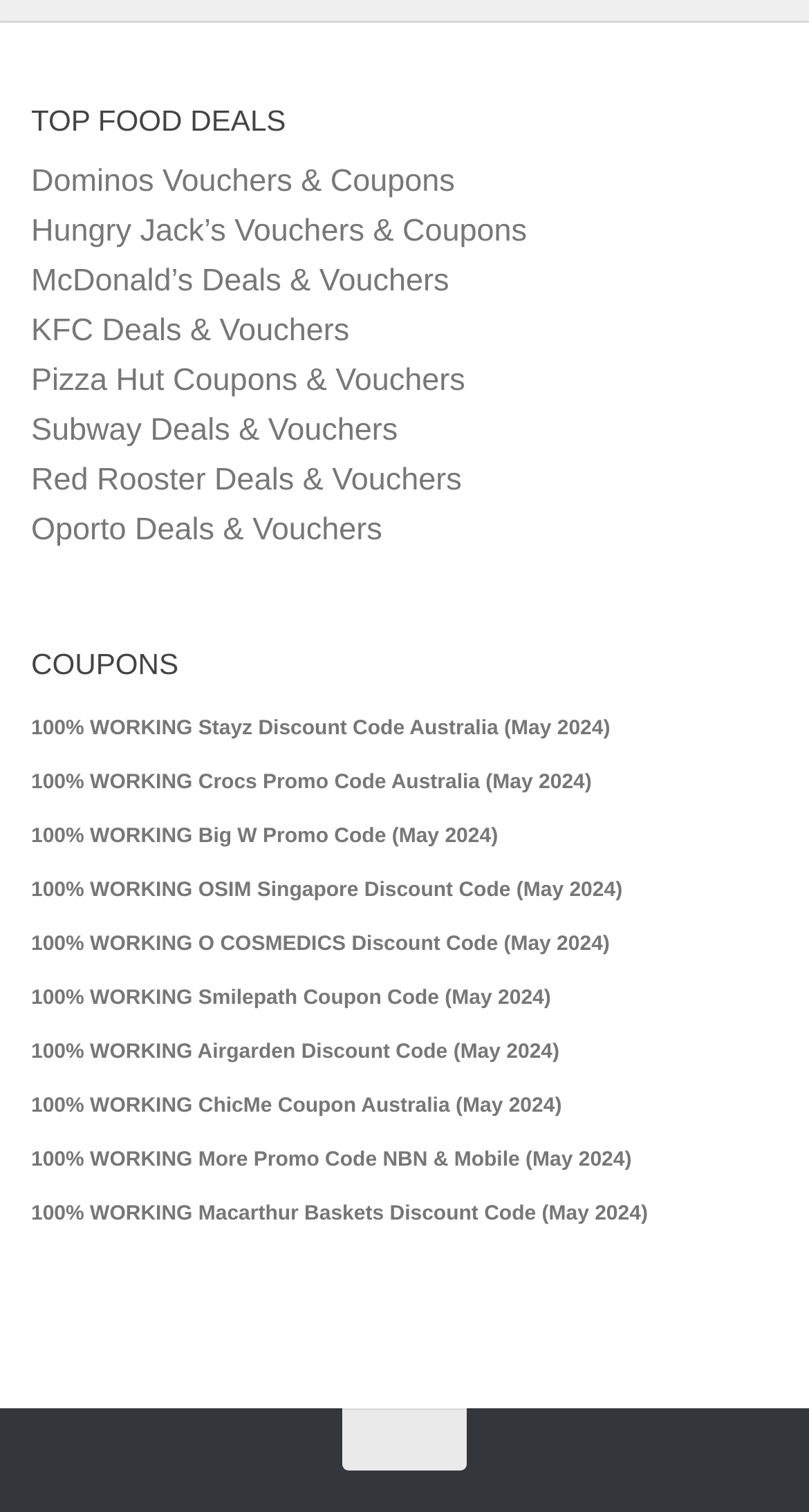Can you identify the bounding box coordinates of the clickable region needed to carry out this instruction: 'Get McDonald’s Deals & Vouchers'? The coordinates should be four float numbers within the range of 0 to 1, stated as [left, top, right, bottom].

[0.038, 0.174, 0.555, 0.197]